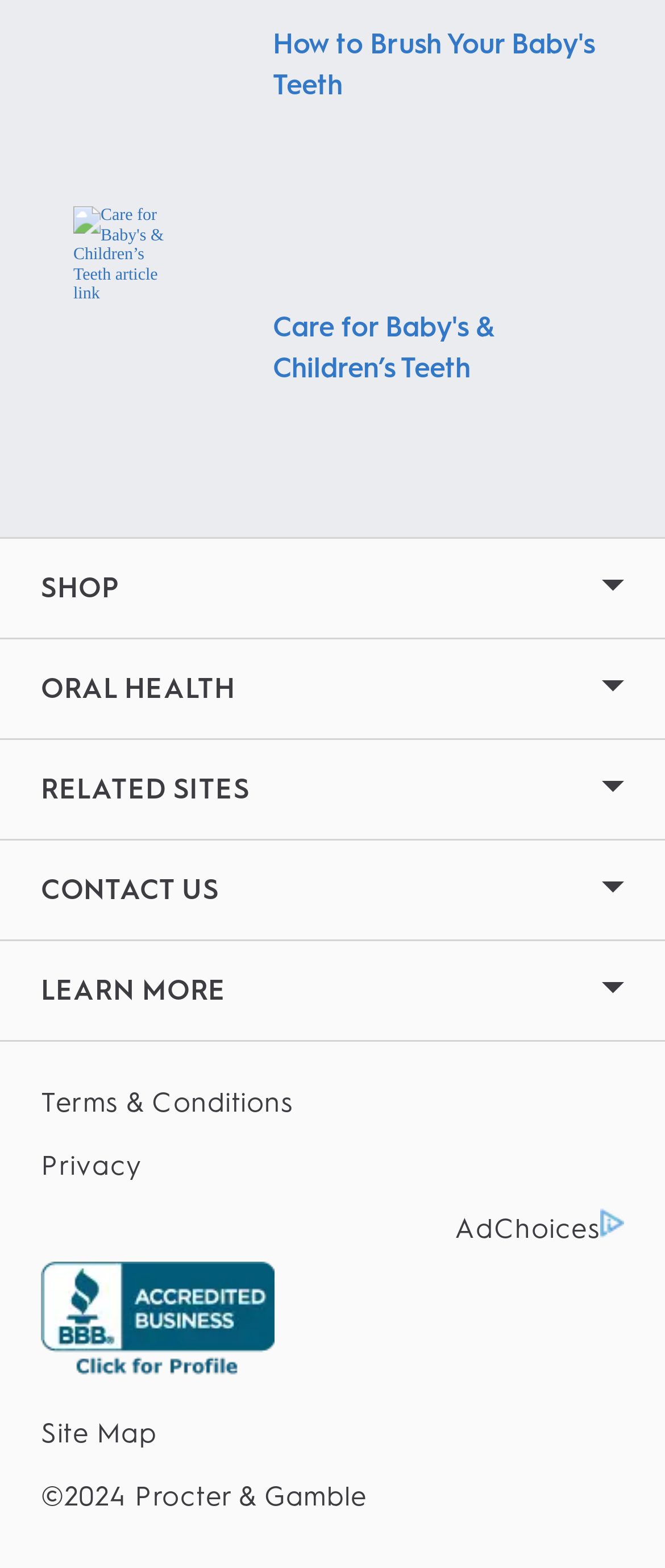What is the company name mentioned at the bottom of the webpage?
Using the image, respond with a single word or phrase.

Procter & Gamble